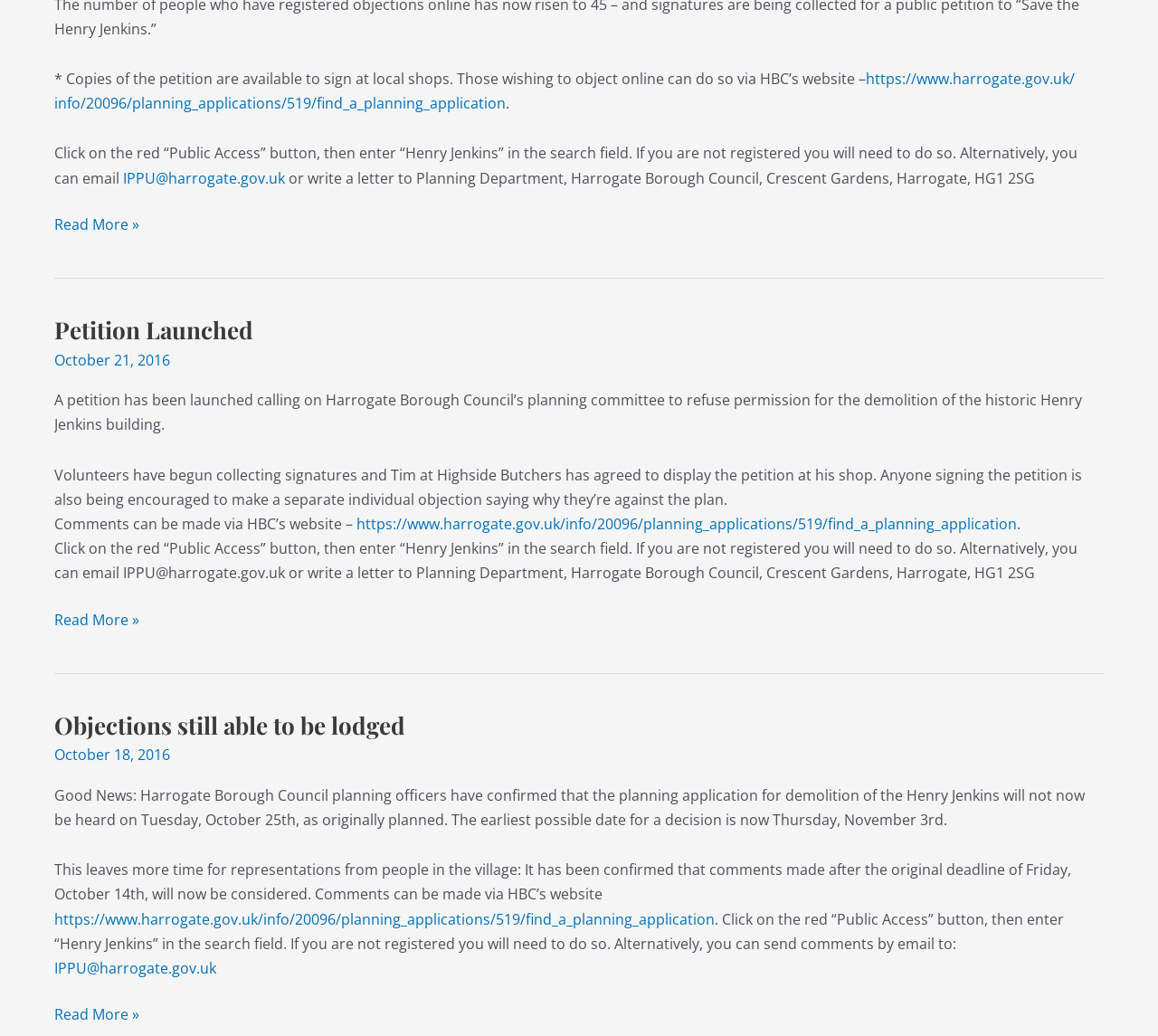Reply to the question with a brief word or phrase: Where can copies of the petition be found?

Local shops